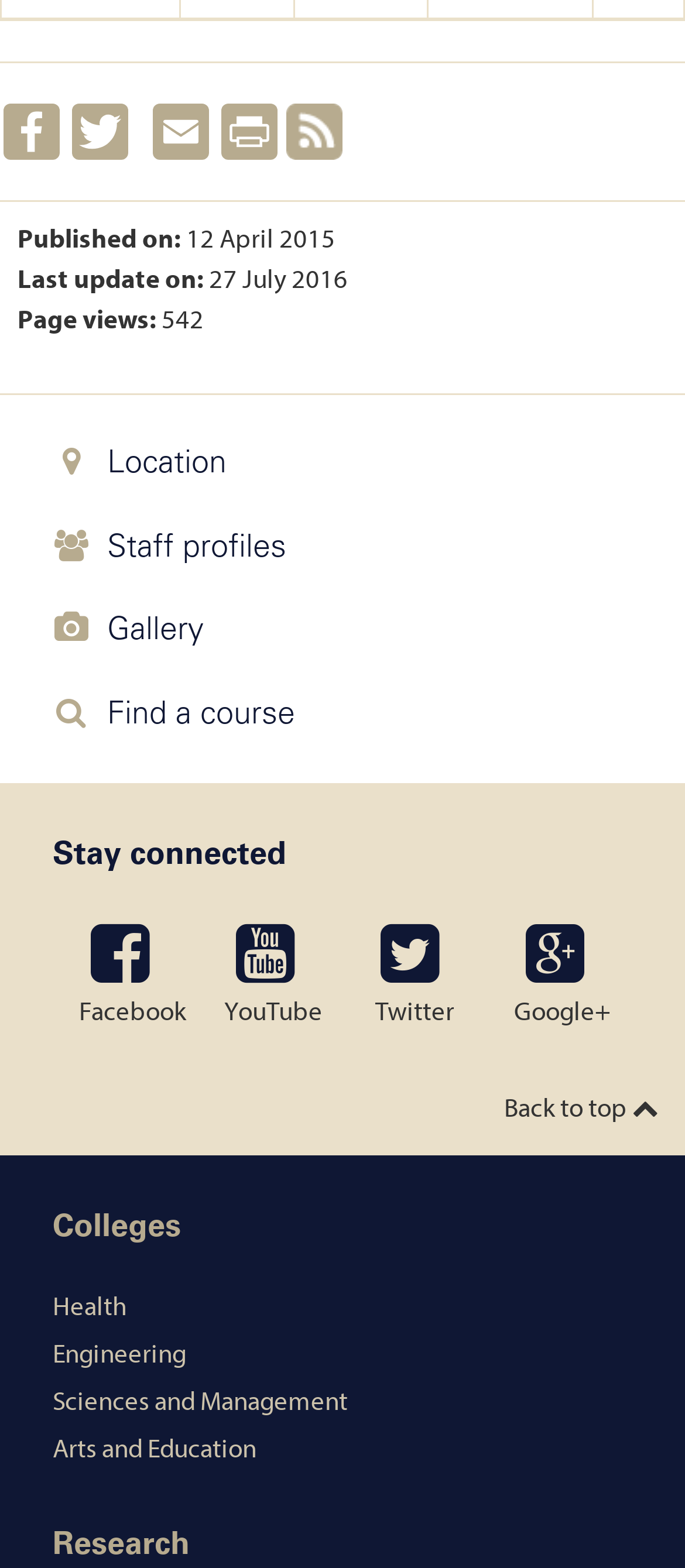Using the element description: "Back to top", determine the bounding box coordinates. The coordinates should be in the format [left, top, right, bottom], with values between 0 and 1.

[0.736, 0.694, 0.962, 0.72]